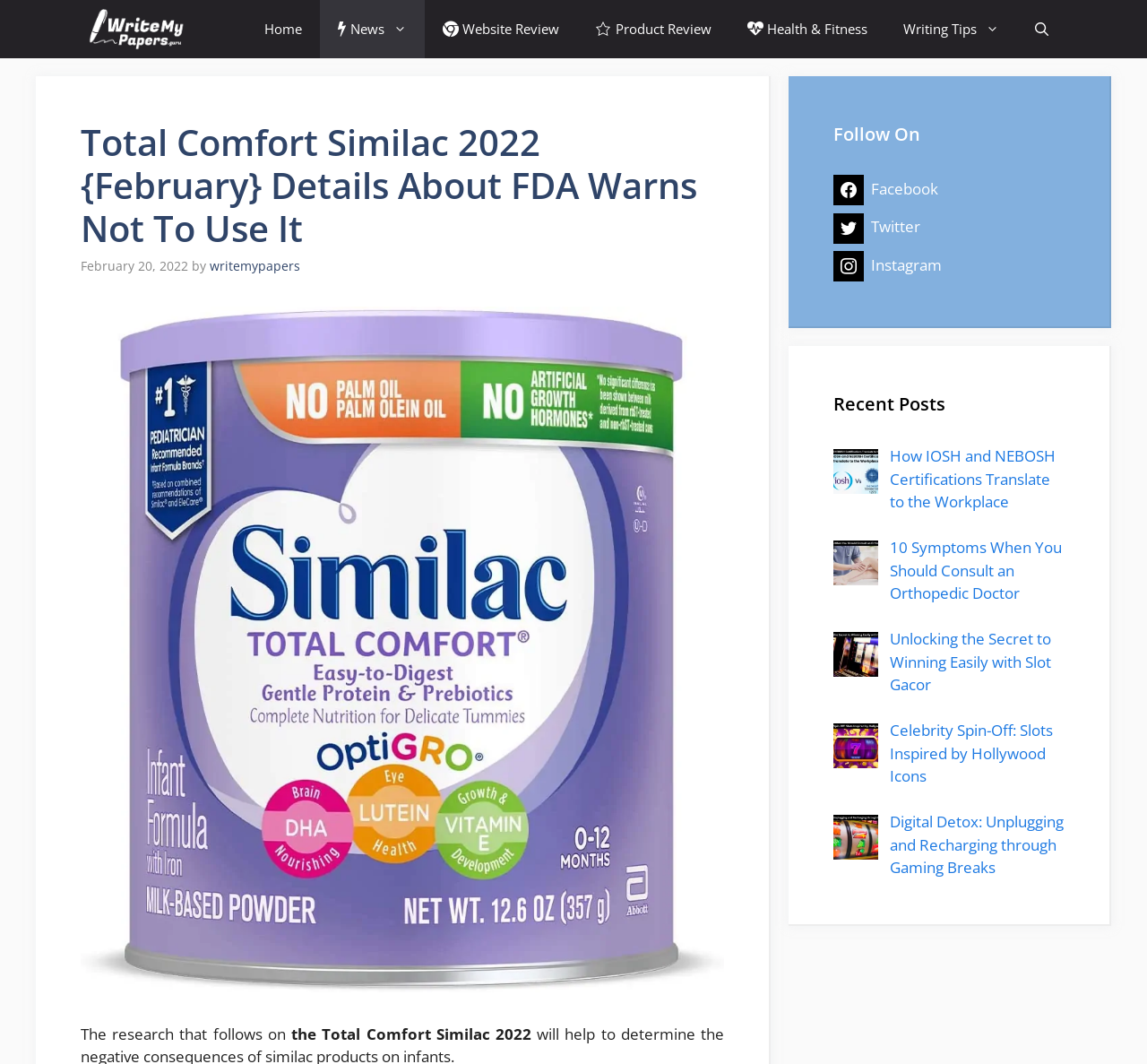Given the description of a UI element: "Product Review", identify the bounding box coordinates of the matching element in the webpage screenshot.

[0.503, 0.0, 0.636, 0.055]